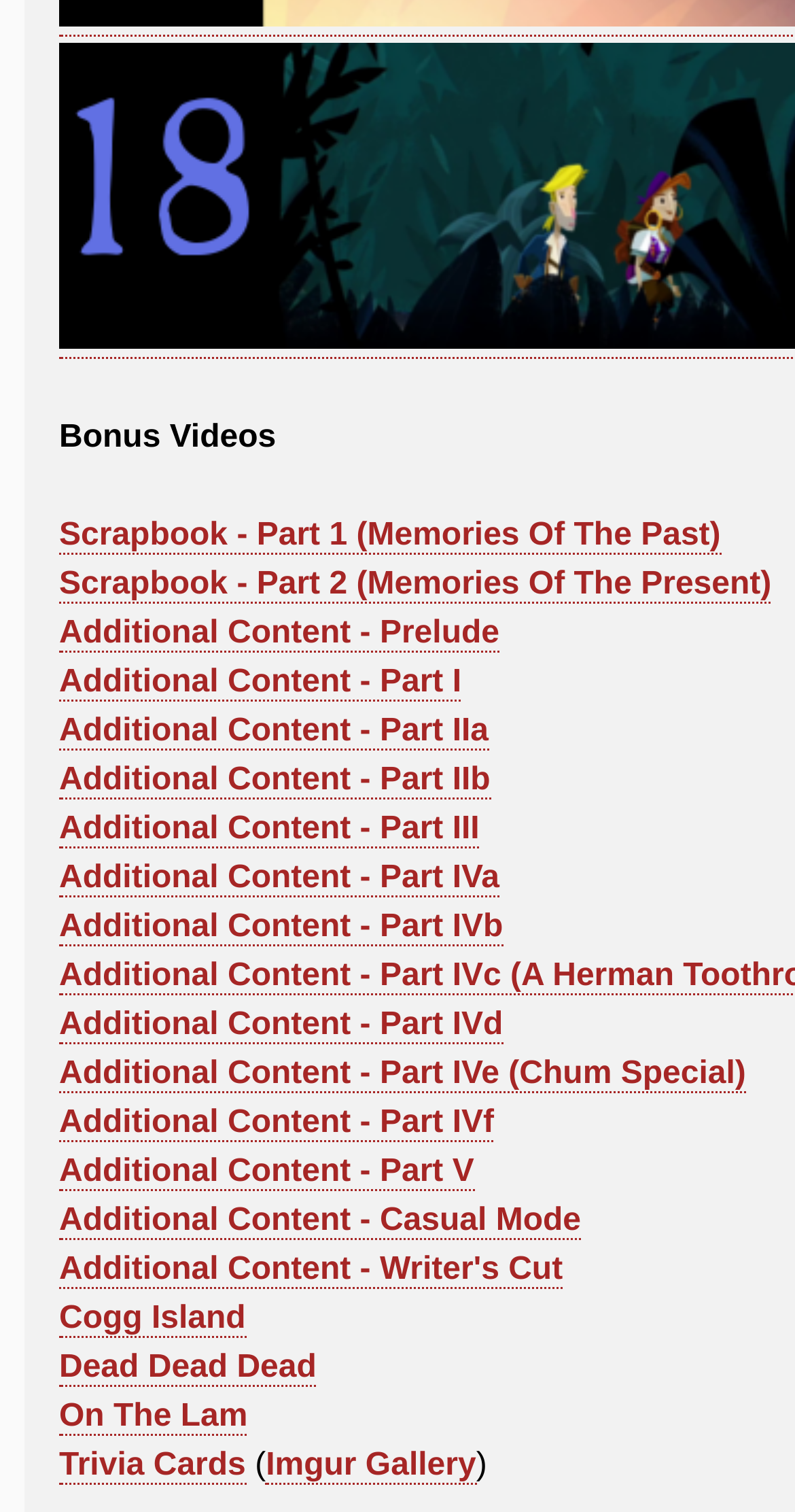How many additional content parts are there?
We need a detailed and exhaustive answer to the question. Please elaborate.

There are 7 additional content parts listed on the webpage, namely Part I, Part IIa, Part IIb, Part III, Part IVa, Part IVb, and Part IVd.